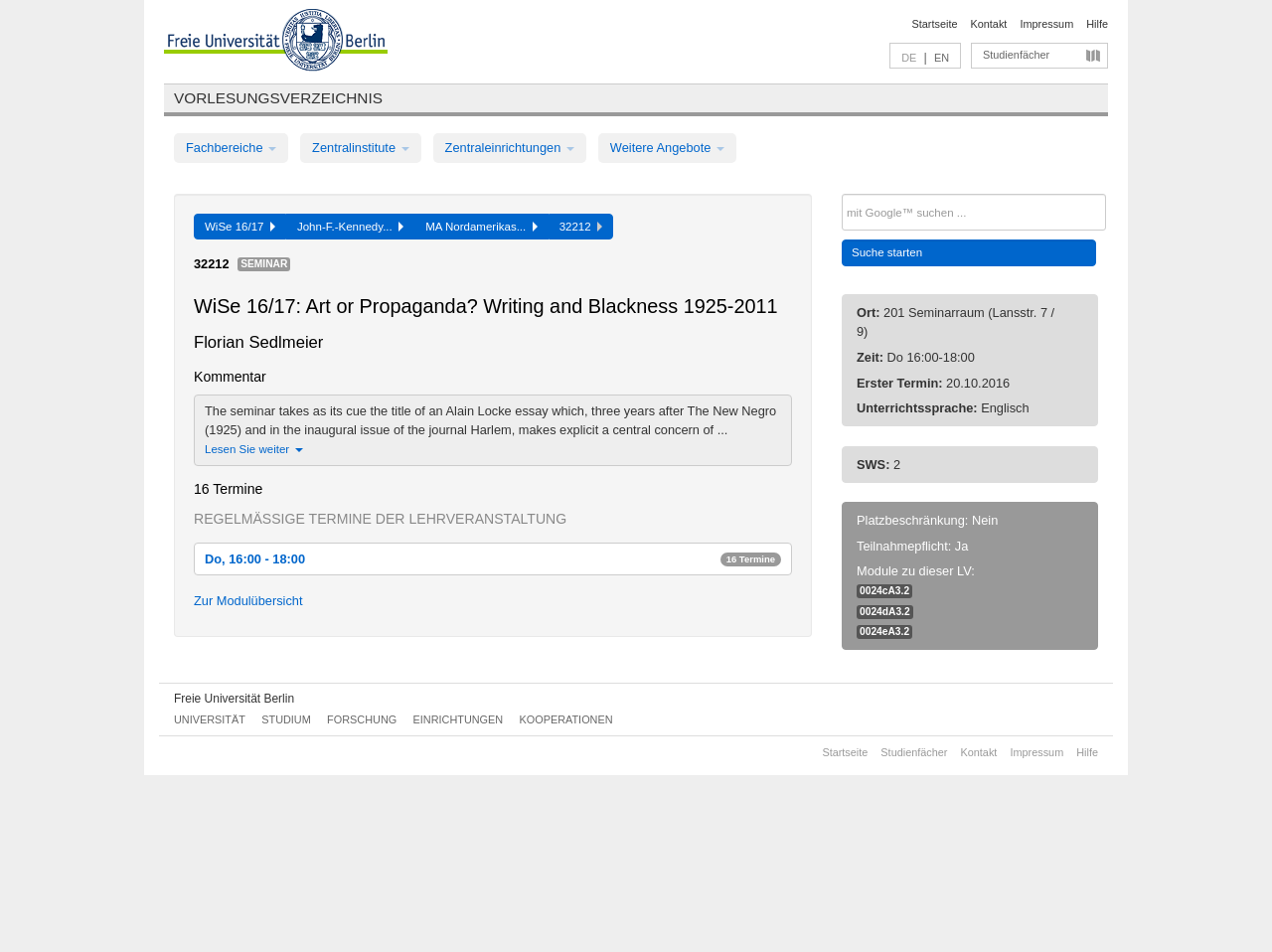Give a short answer to this question using one word or a phrase:
What is the language of the course 'Art or Propaganda? Writing and Blackness 1925-2011'?

English